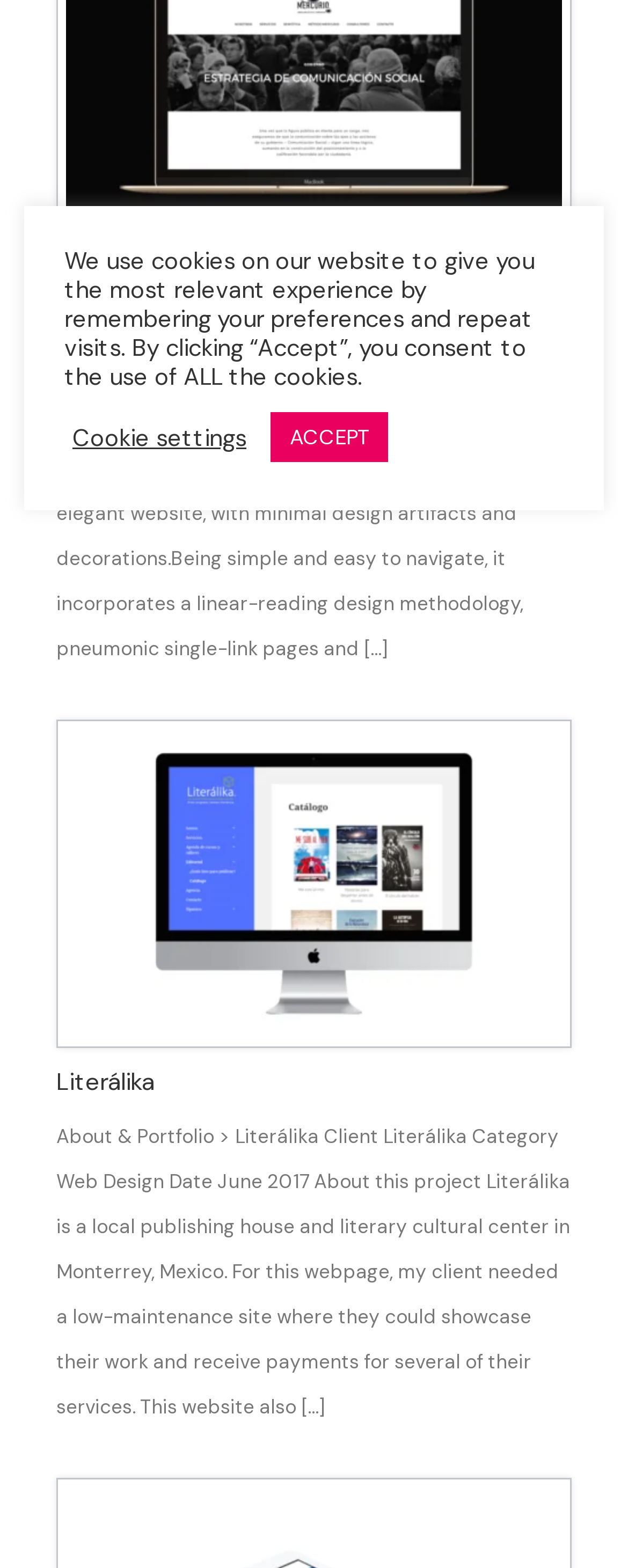Identify the bounding box coordinates for the UI element that matches this description: "parent_node: Literálika".

[0.09, 0.459, 0.91, 0.669]